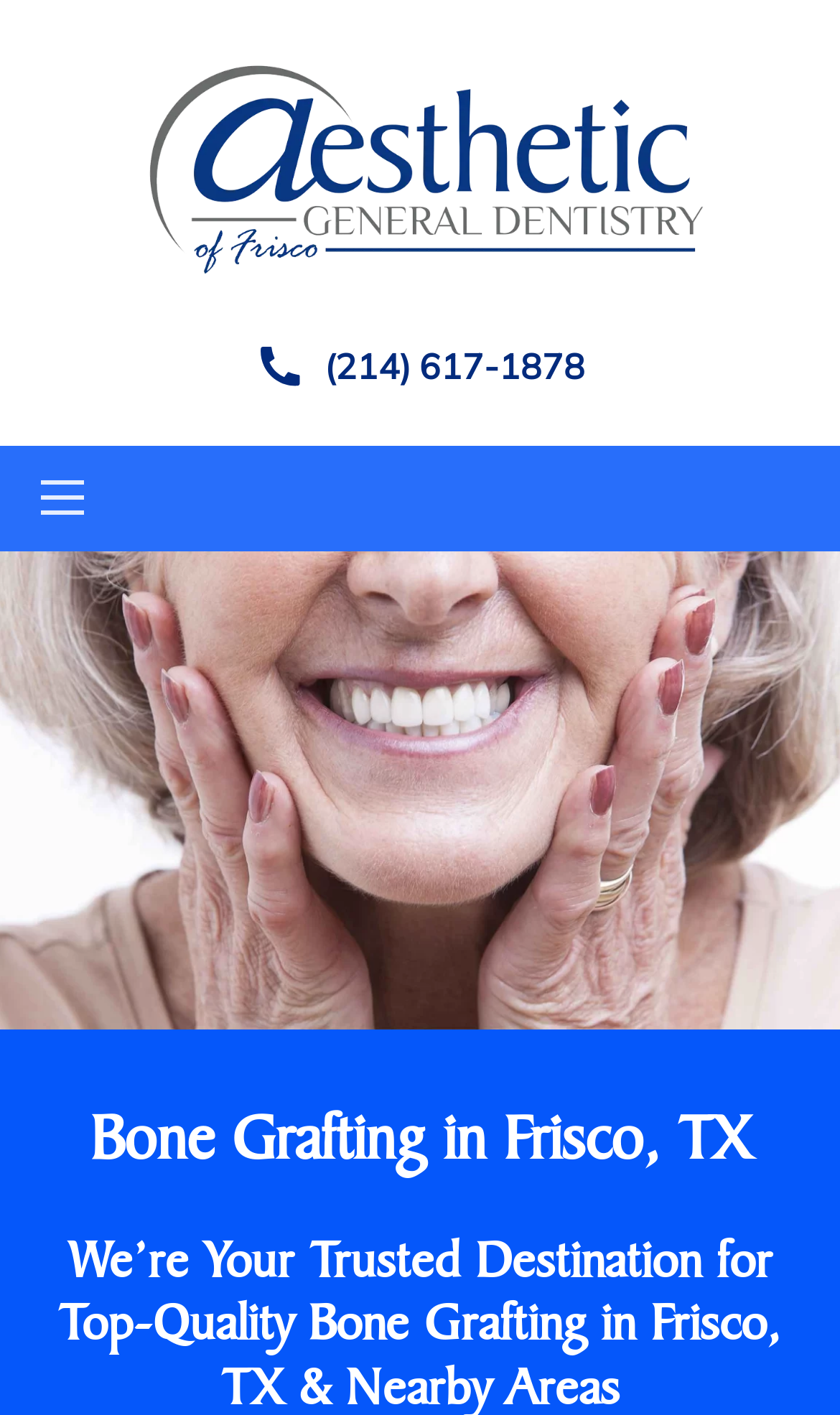What is the phone number to call?
Give a single word or phrase answer based on the content of the image.

(214) 617-1878